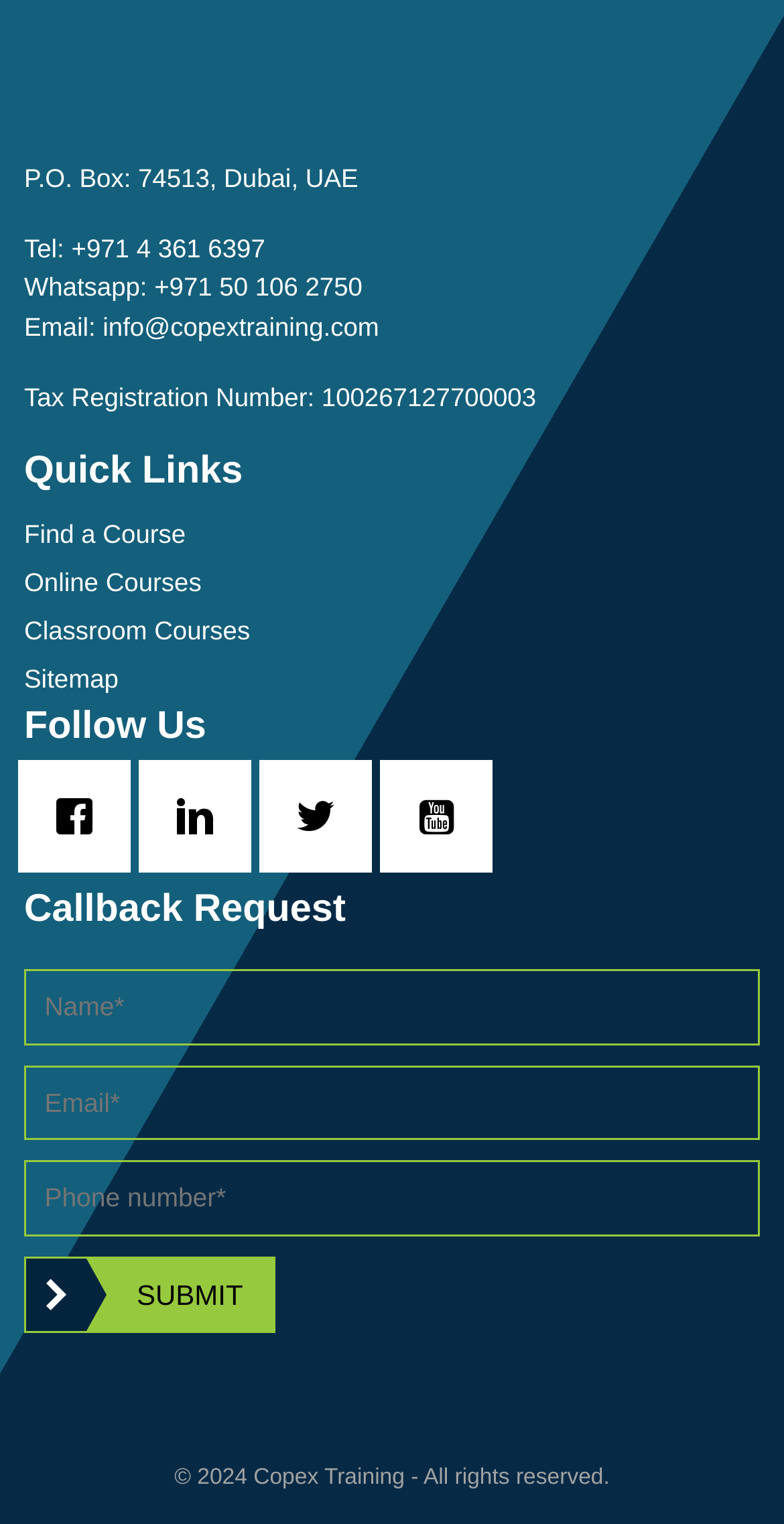Find the bounding box coordinates for the HTML element described in this sentence: "Description". Provide the coordinates as four float numbers between 0 and 1, in the format [left, top, right, bottom].

None